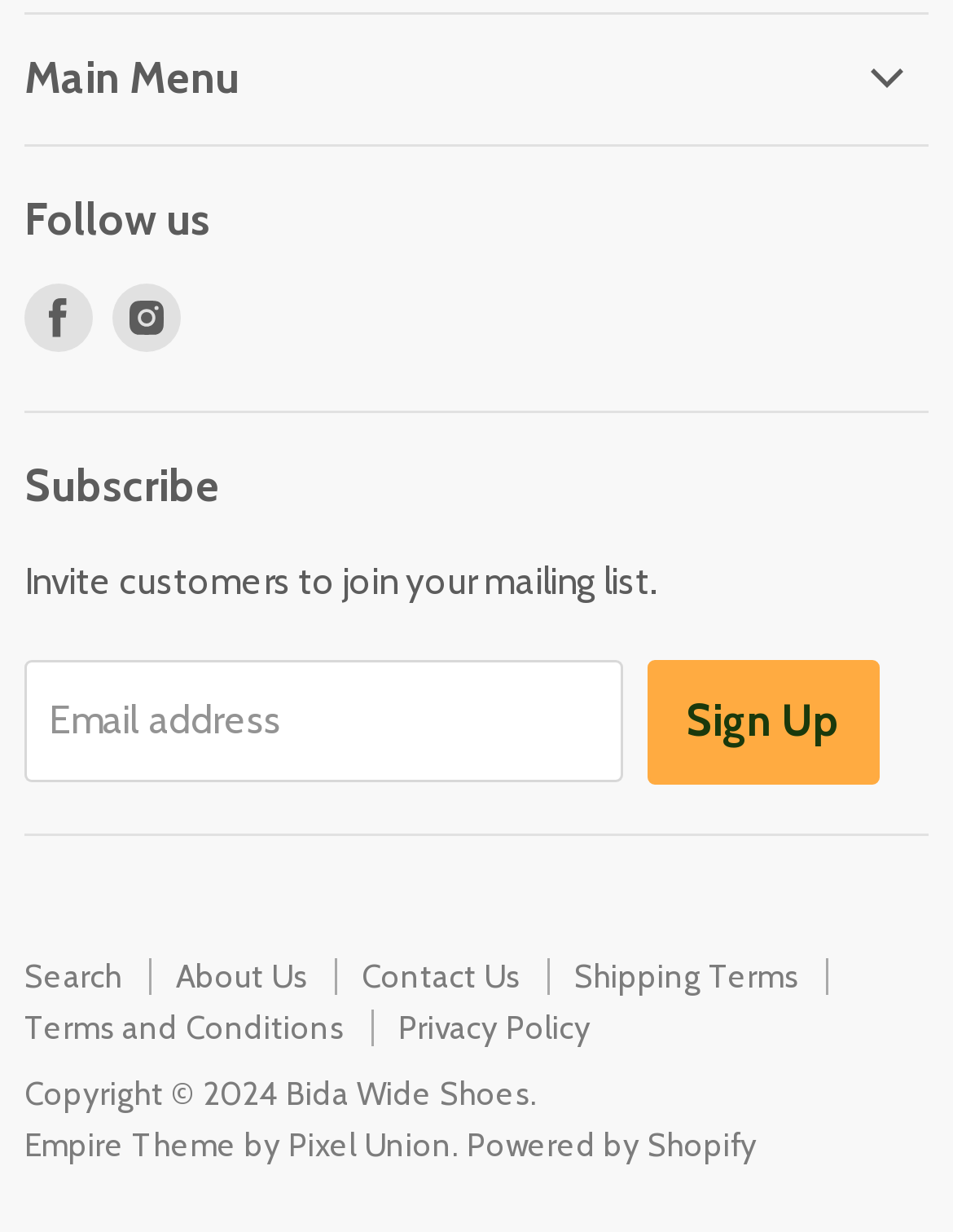Using details from the image, please answer the following question comprehensively:
How can I find this company on social media?

The 'Follow us' section contains links to 'Find us on Facebook' and 'Find us on Instagram', indicating that the company has a presence on these two social media platforms.